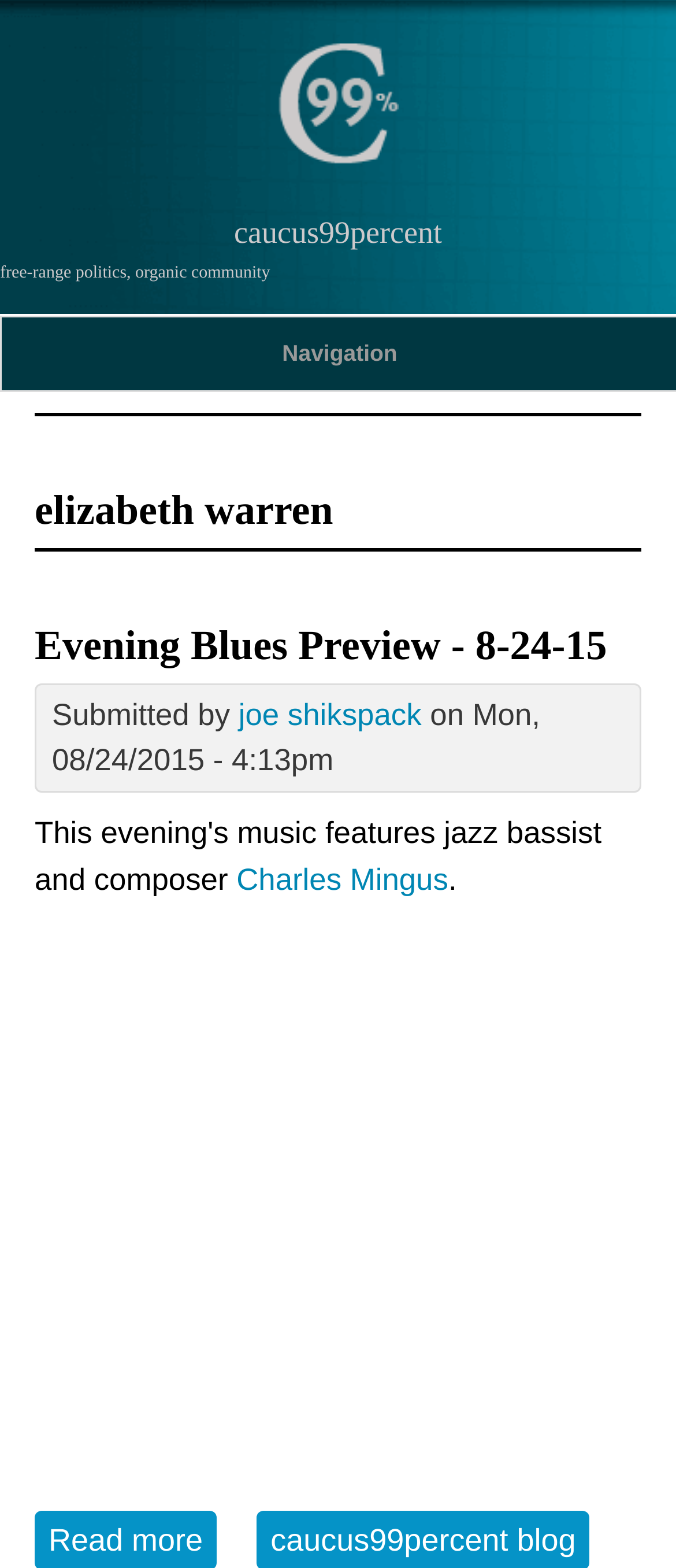Write a detailed summary of the webpage.

The webpage is about Elizabeth Warren, with a focus on a specific article or post. At the top, there is a navigation link to "Home" accompanied by an image, positioned slightly above it. Below this, there is a heading that reads "caucus99percent free-range politics, organic community", which spans the entire width of the page. Within this heading, there is a link to "caucus99percent".

Further down, there is a prominent heading that reads "Elizabeth Warren", which takes up most of the page's width. Below this, there is a subheading that reads "Evening Blues Preview - 8-24-15", accompanied by a link to the same title. The author of the post, "joe shikspack", is credited below, along with the date and time of submission, "Mon, 08/24/2015 - 4:13pm".

To the right of the author's name, there is a link to "Charles Mingus", followed by a period. There are a total of 5 links on the page, including the navigation link to "Home" and the link to "caucus99percent". The page has a simple layout, with headings and links organized in a clear and readable manner.